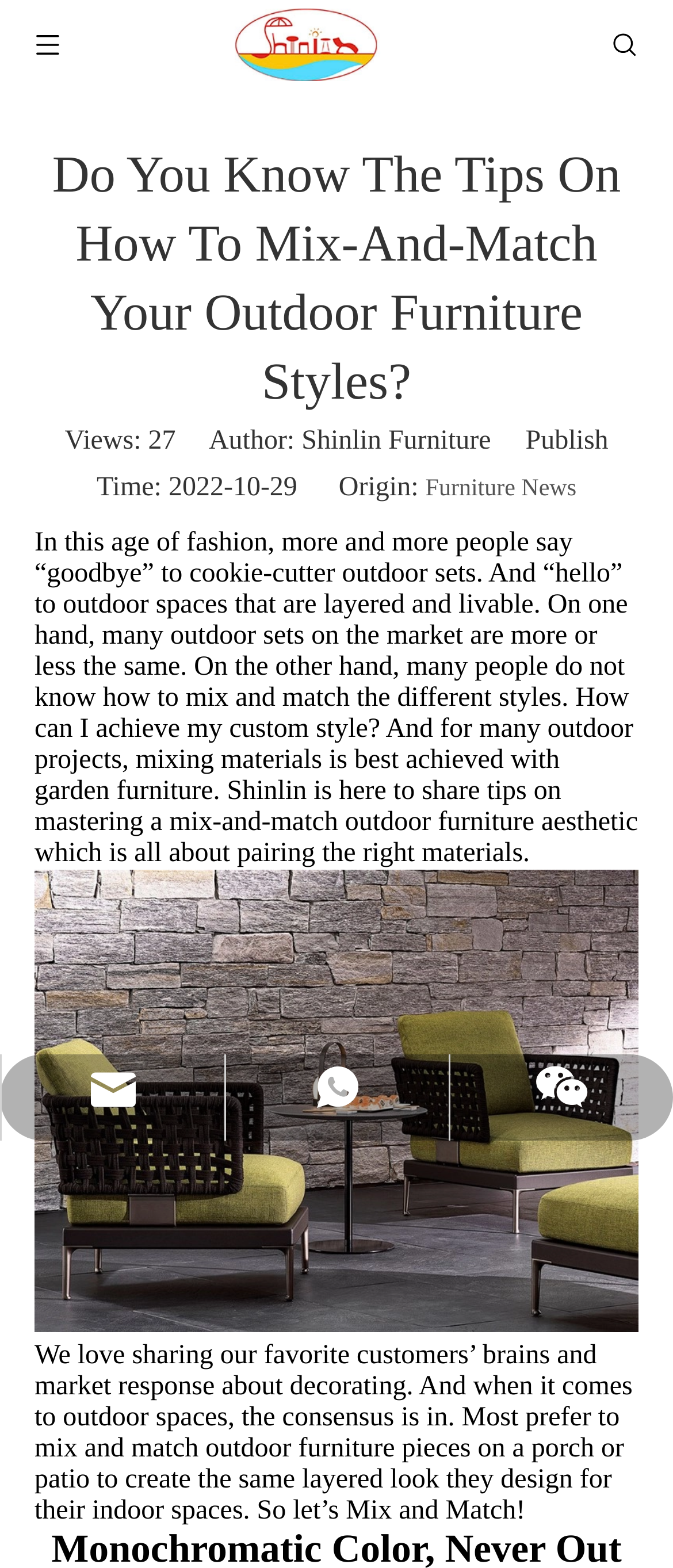Analyze the image and answer the question with as much detail as possible: 
What is the topic of the article?

The topic of the article can be inferred from the text section where it talks about mixing materials for outdoor furniture and achieving a custom style.